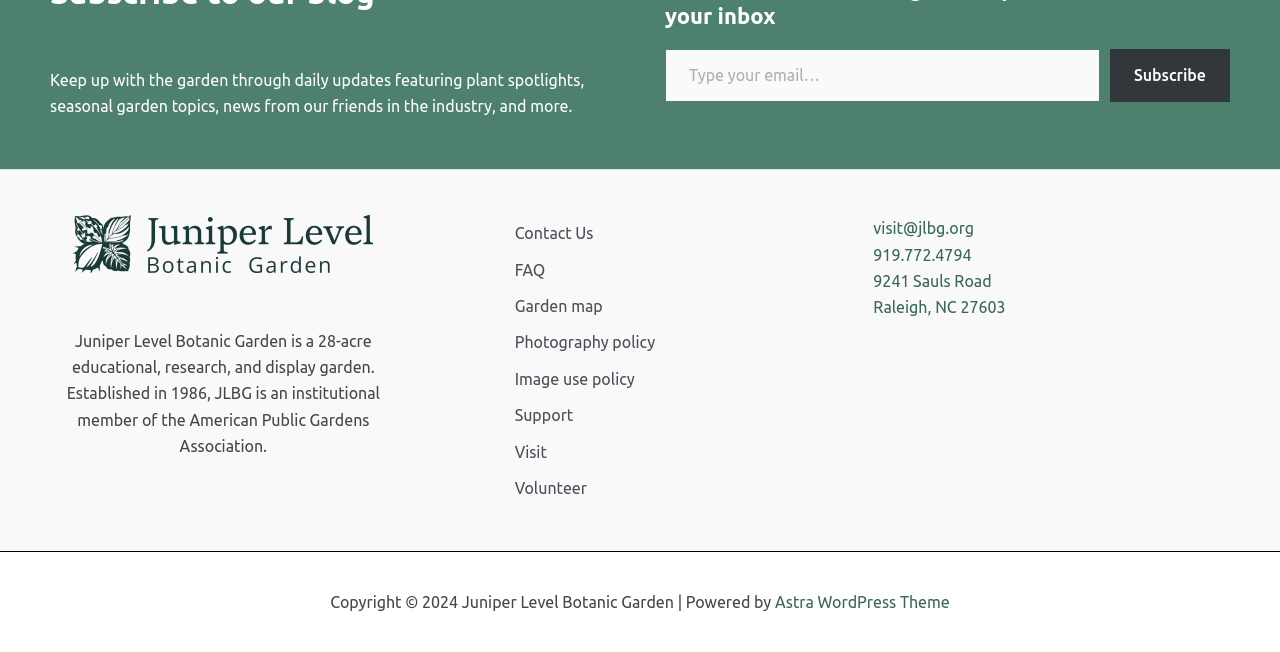Determine the bounding box coordinates of the clickable element to complete this instruction: "Subscribe to the newsletter". Provide the coordinates in the format of four float numbers between 0 and 1, [left, top, right, bottom].

[0.867, 0.075, 0.961, 0.156]